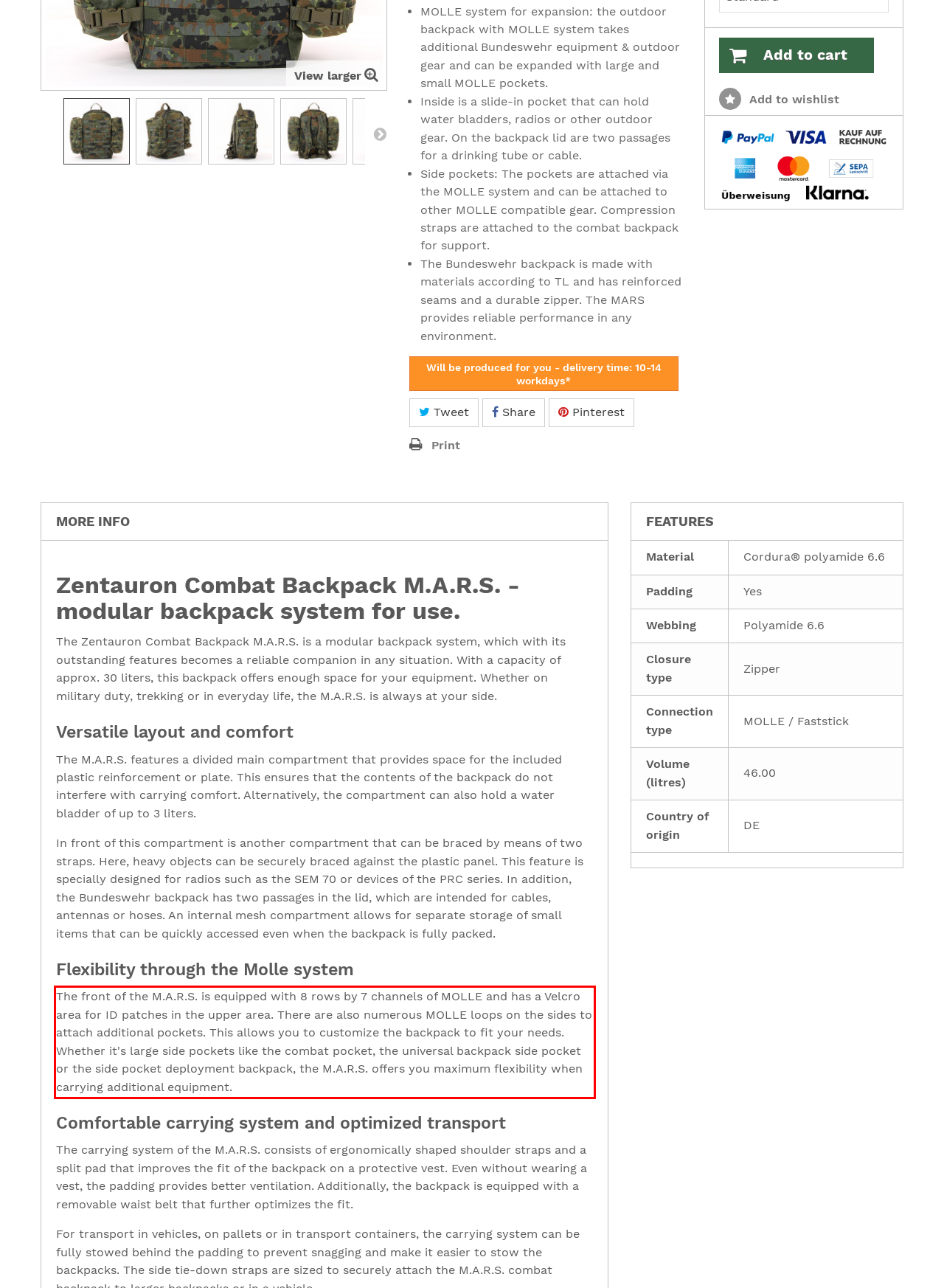Given a screenshot of a webpage, locate the red bounding box and extract the text it encloses.

The front of the M.A.R.S. is equipped with 8 rows by 7 channels of MOLLE and has a Velcro area for ID patches in the upper area. There are also numerous MOLLE loops on the sides to attach additional pockets. This allows you to customize the backpack to fit your needs. Whether it's large side pockets like the combat pocket, the universal backpack side pocket or the side pocket deployment backpack, the M.A.R.S. offers you maximum flexibility when carrying additional equipment.